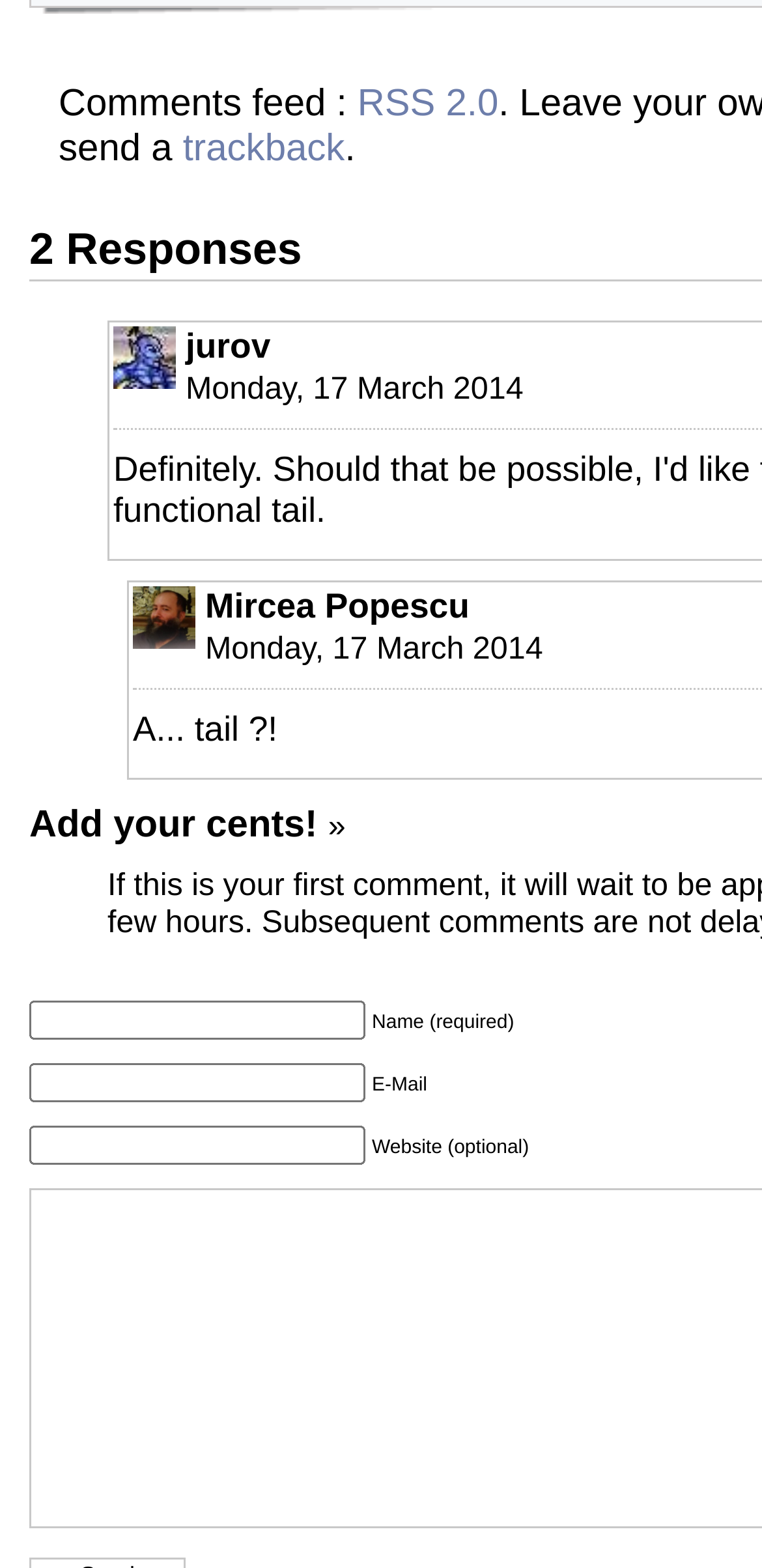Examine the screenshot and answer the question in as much detail as possible: What is the purpose of the textboxes?

I inferred the purpose of the textboxes by looking at the text 'Add your cents!' and the presence of textboxes with labels 'Name', 'E-Mail', and 'Website (optional)', which suggests that users can input their information to add a comment.